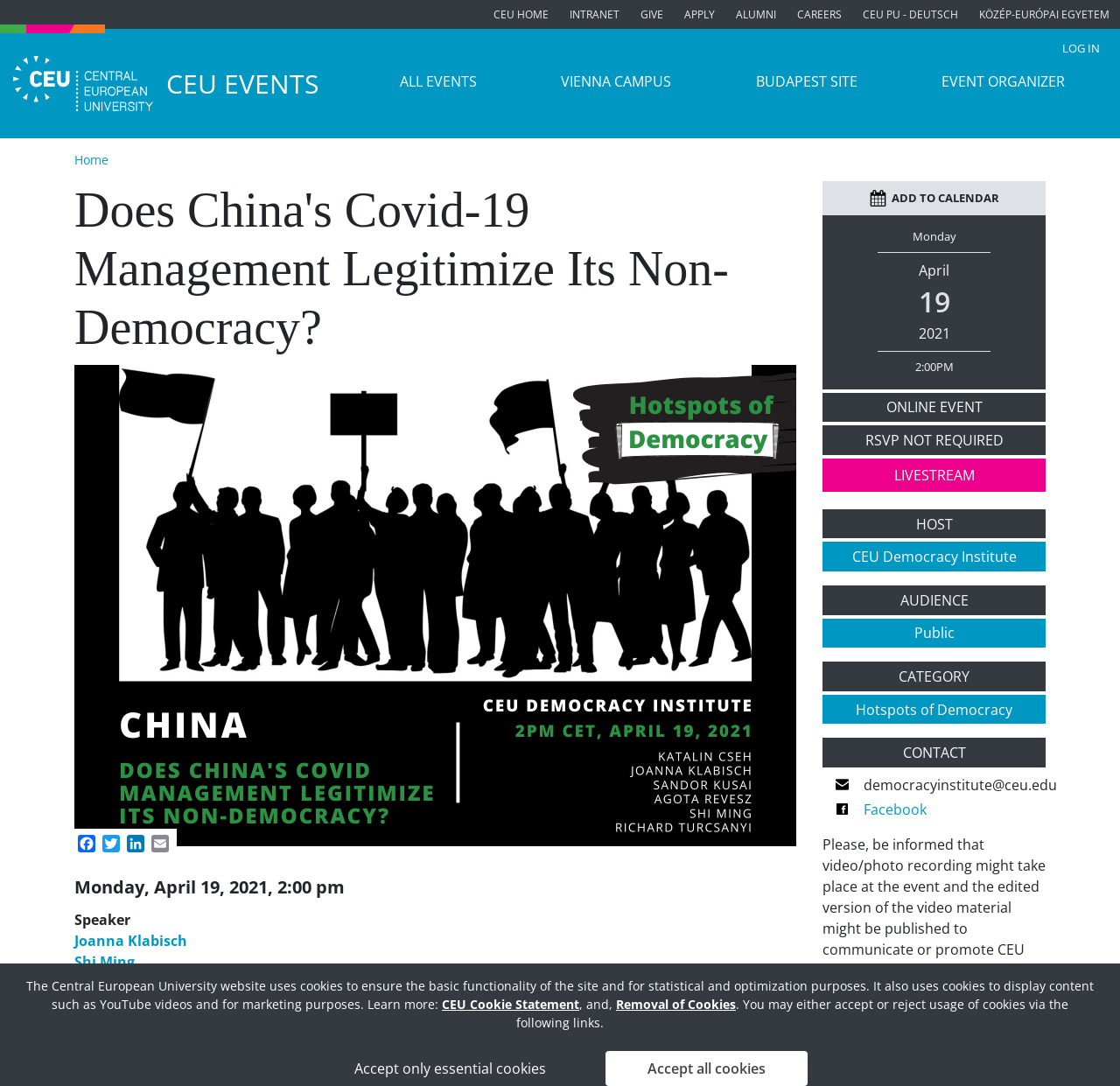Identify the bounding box coordinates of the clickable section necessary to follow the following instruction: "Go to Facebook page". The coordinates should be presented as four float numbers from 0 to 1, i.e., [left, top, right, bottom].

None